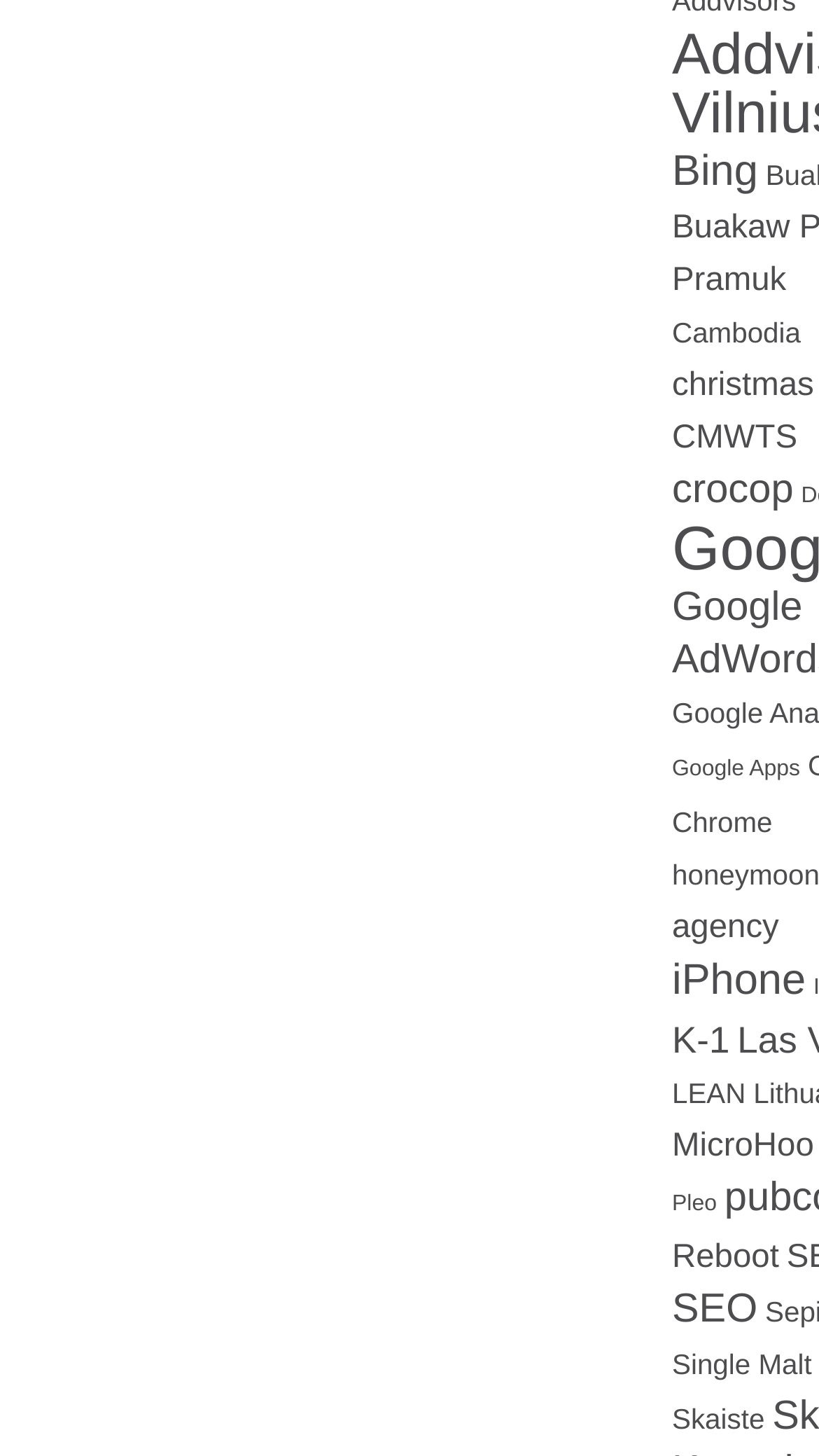Respond to the question below with a single word or phrase:
What is the longest link text on this webpage?

Google Apps (2 items)